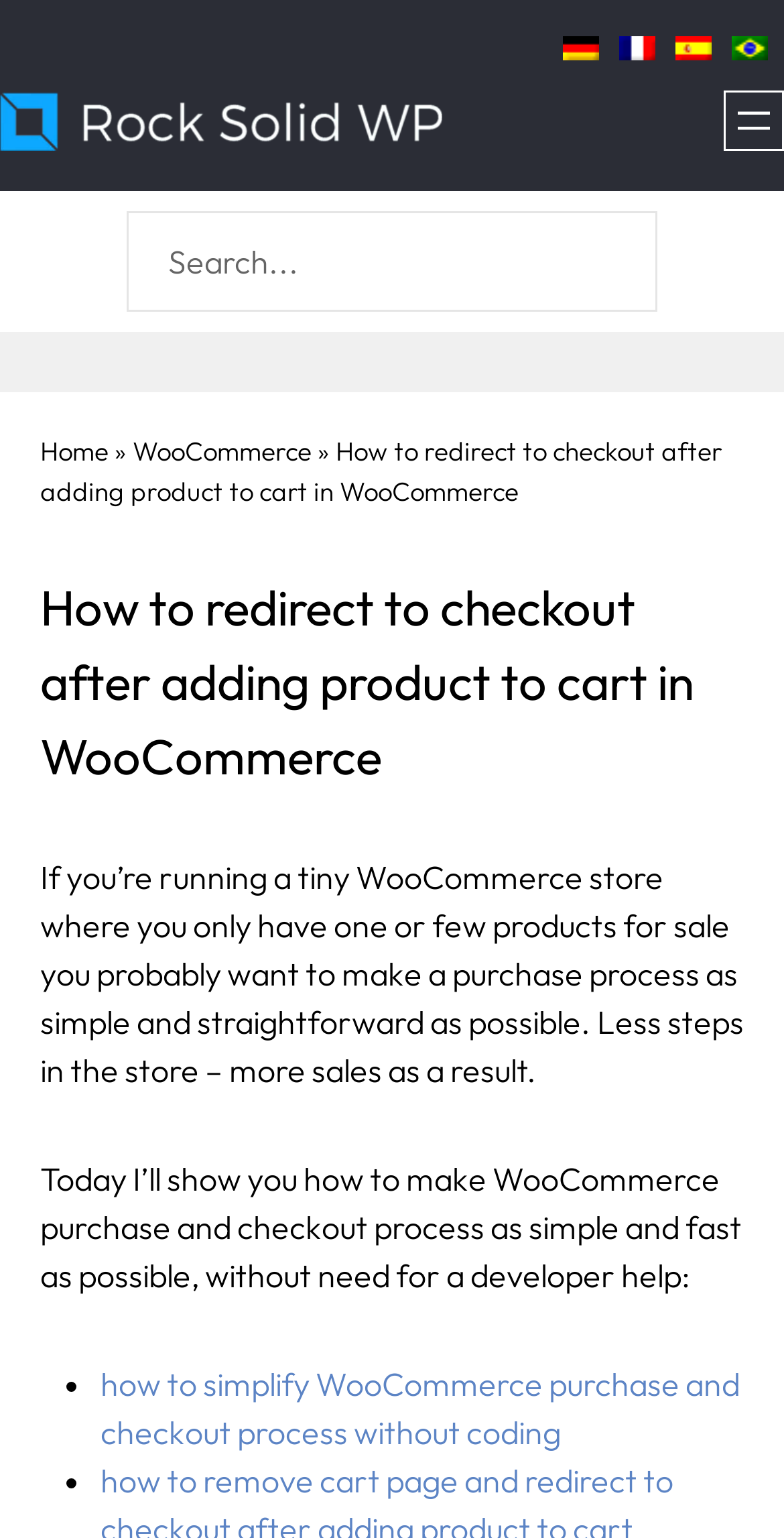Generate the text content of the main headline of the webpage.

How to redirect to checkout after adding product to cart in WooCommerce